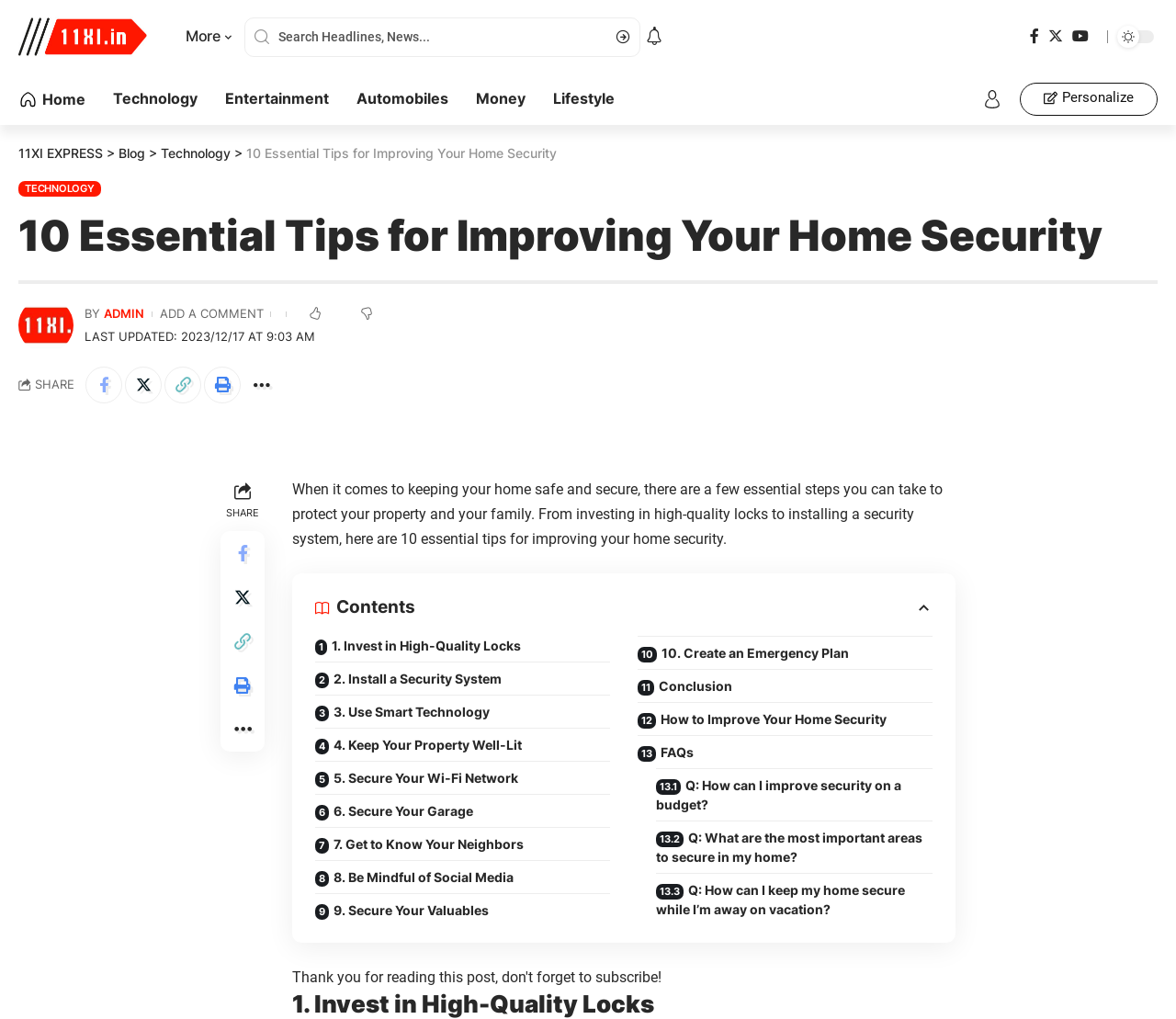Please find the bounding box coordinates of the element's region to be clicked to carry out this instruction: "Sign in to your account".

[0.836, 0.089, 0.852, 0.107]